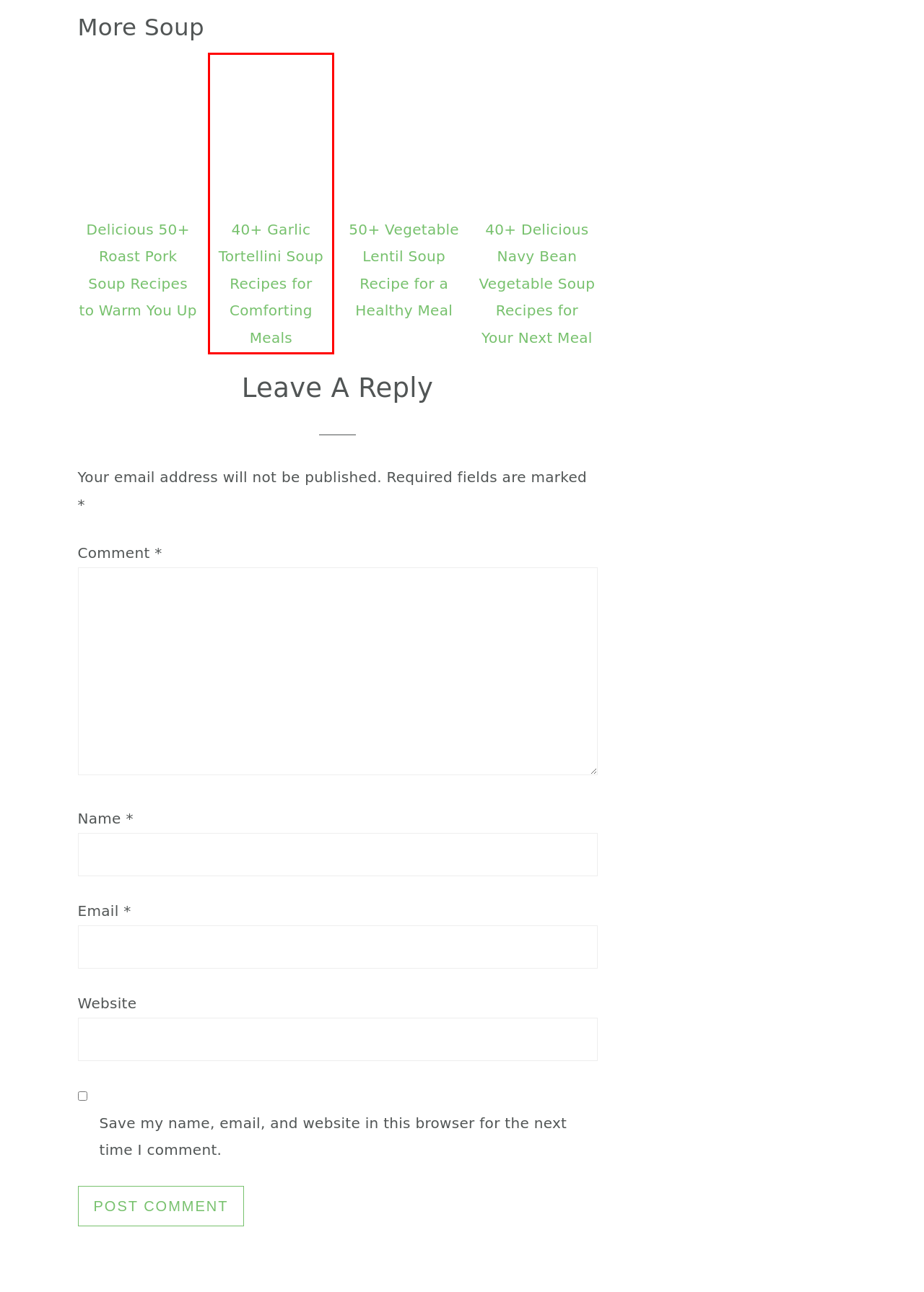You have a screenshot of a webpage with a red rectangle bounding box around a UI element. Choose the best description that matches the new page after clicking the element within the bounding box. The candidate descriptions are:
A. 40+ Garlic Tortellini Soup Recipes for Comforting Meals
B. Spicy Soup Recipes: Delicious and Easy-to-Make Ideas
C. Keto-Friendly Peanut Butter Cookies: Low-Carb Recipe for Delicious Treats
D. 50+ Vegetable Lentil Soup Recipe for a Healthy Meal
E. Ground Chicken Recipes That Everyone Can Enjoy!
F. Delicious 50+ Roast Pork Soup Recipes to Warm You Up
G. 40+ Delicious Navy Bean Vegetable Soup Recipes for Your Next Meal
H. Turkey Meatball Tortellini Soup with Spinach - Skinnytaste

A